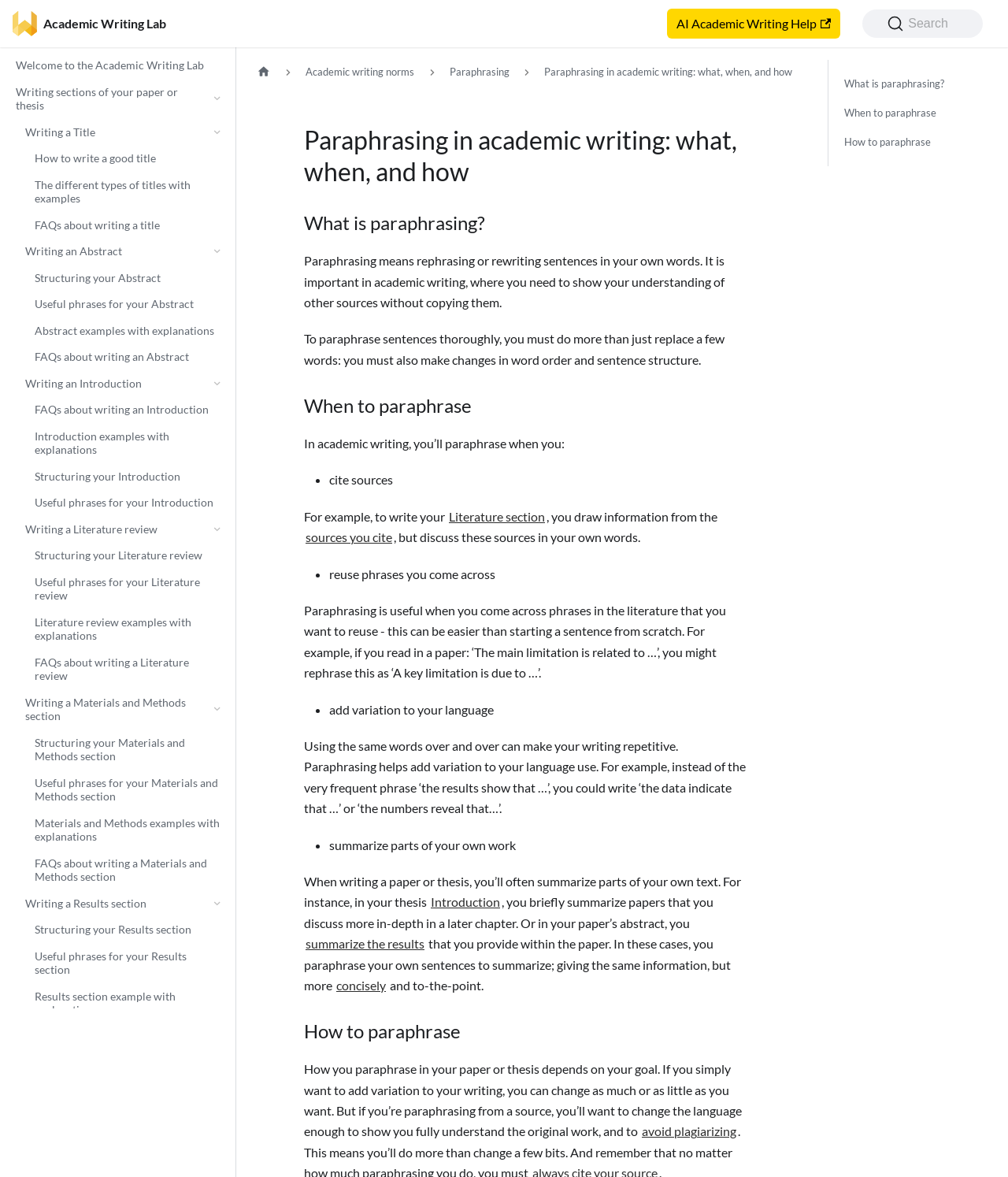Pinpoint the bounding box coordinates for the area that should be clicked to perform the following instruction: "Search for something".

[0.856, 0.008, 0.975, 0.032]